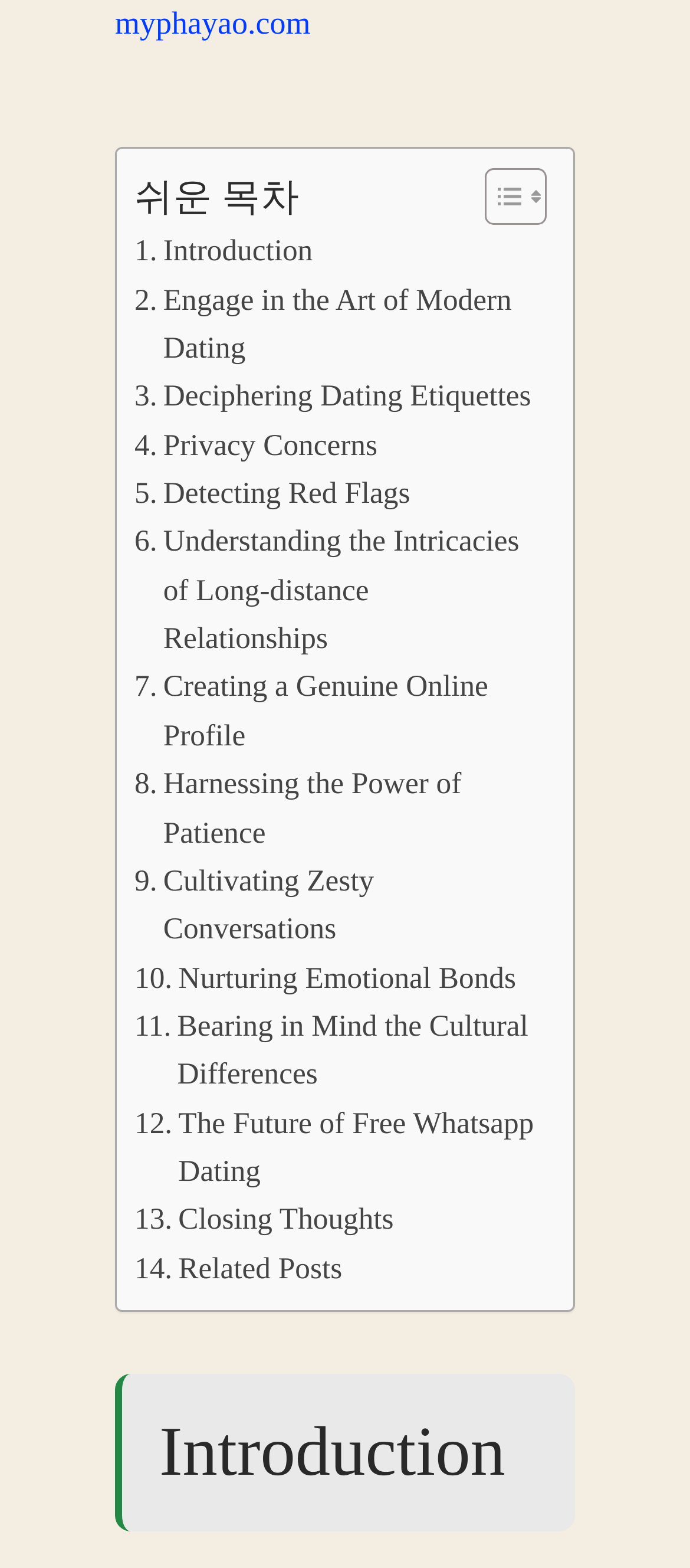Could you specify the bounding box coordinates for the clickable section to complete the following instruction: "Explore related posts"?

[0.195, 0.793, 0.496, 0.824]